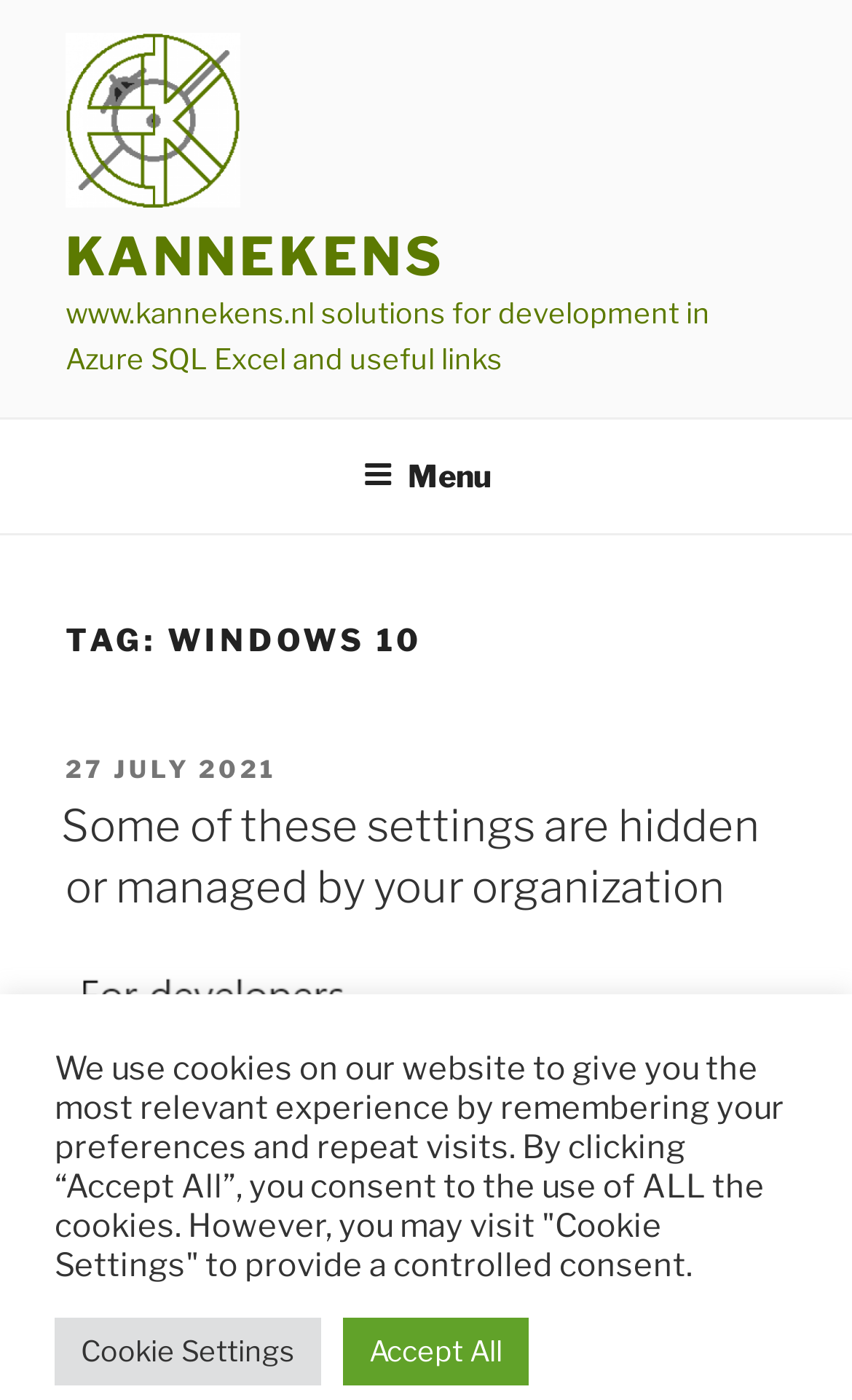Please pinpoint the bounding box coordinates for the region I should click to adhere to this instruction: "view the Windows 10 tag".

[0.077, 0.441, 0.923, 0.472]